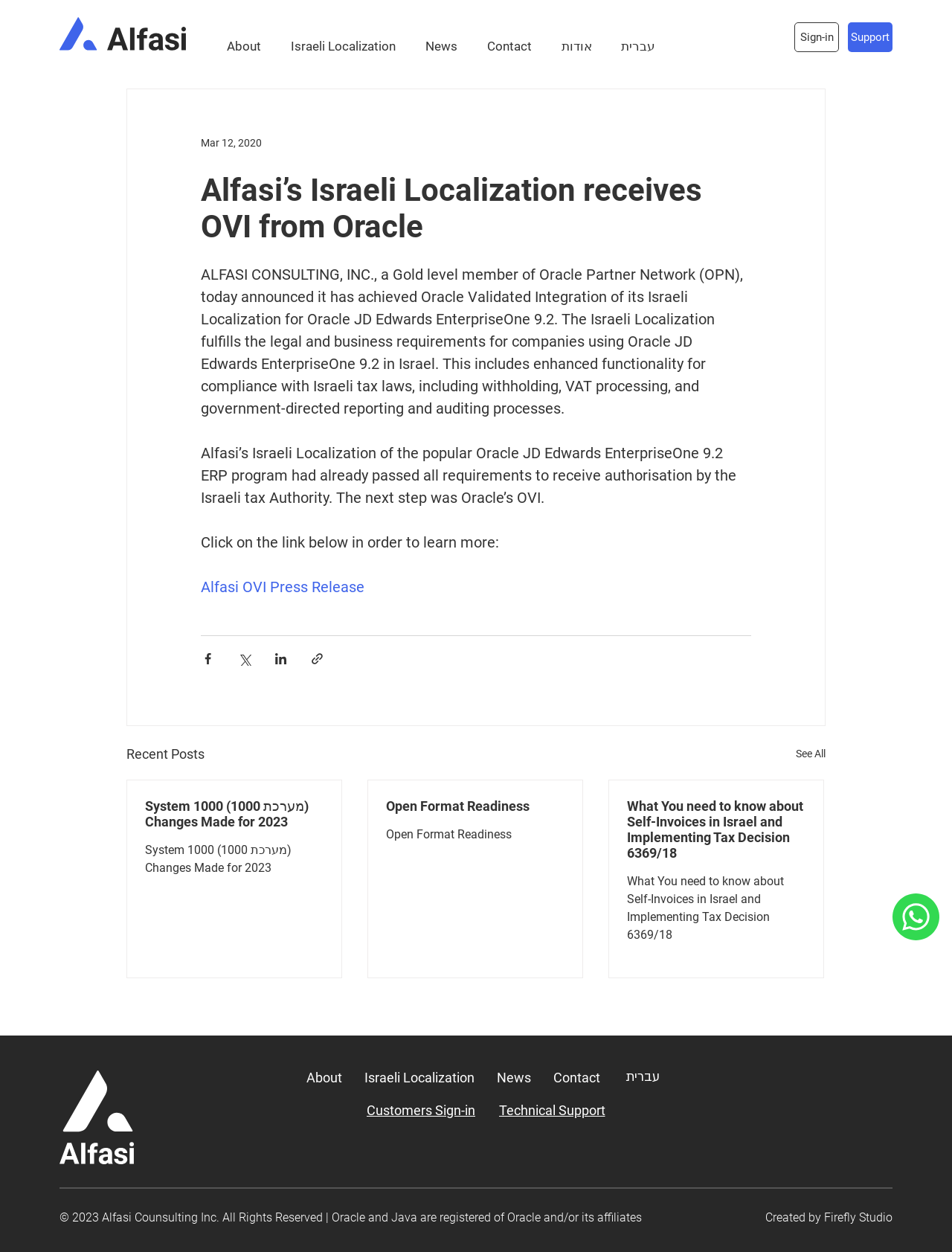What is the purpose of the Israeli Localization?
Please answer the question with a detailed response using the information from the screenshot.

The purpose of the Israeli Localization is to fulfill the legal and business requirements for companies using Oracle JD Edwards EnterpriseOne 9.2 in Israel, which includes compliance with Israeli tax laws, as mentioned in the article.